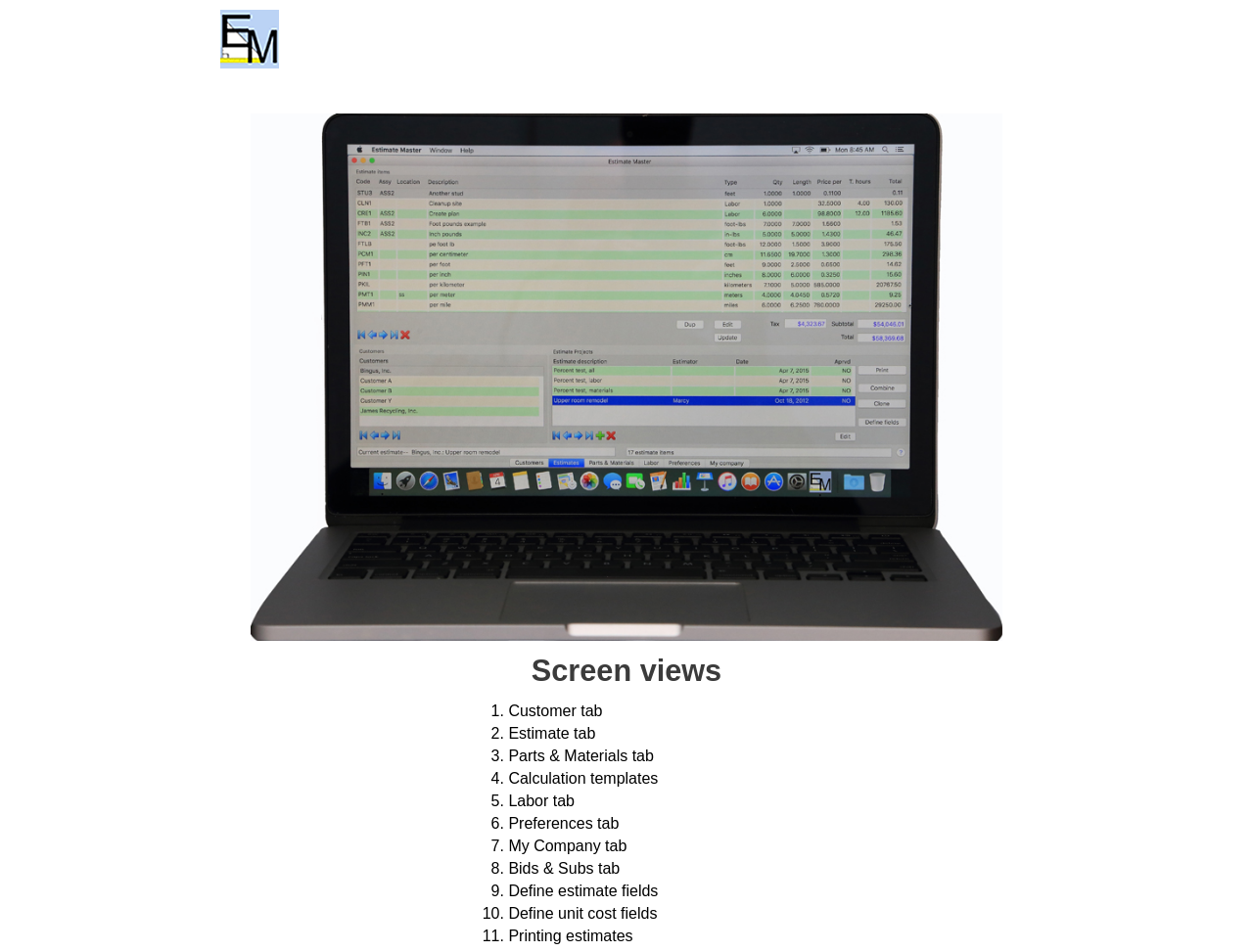Determine the bounding box coordinates for the clickable element to execute this instruction: "View Customer tab". Provide the coordinates as four float numbers between 0 and 1, i.e., [left, top, right, bottom].

[0.406, 0.738, 0.481, 0.755]